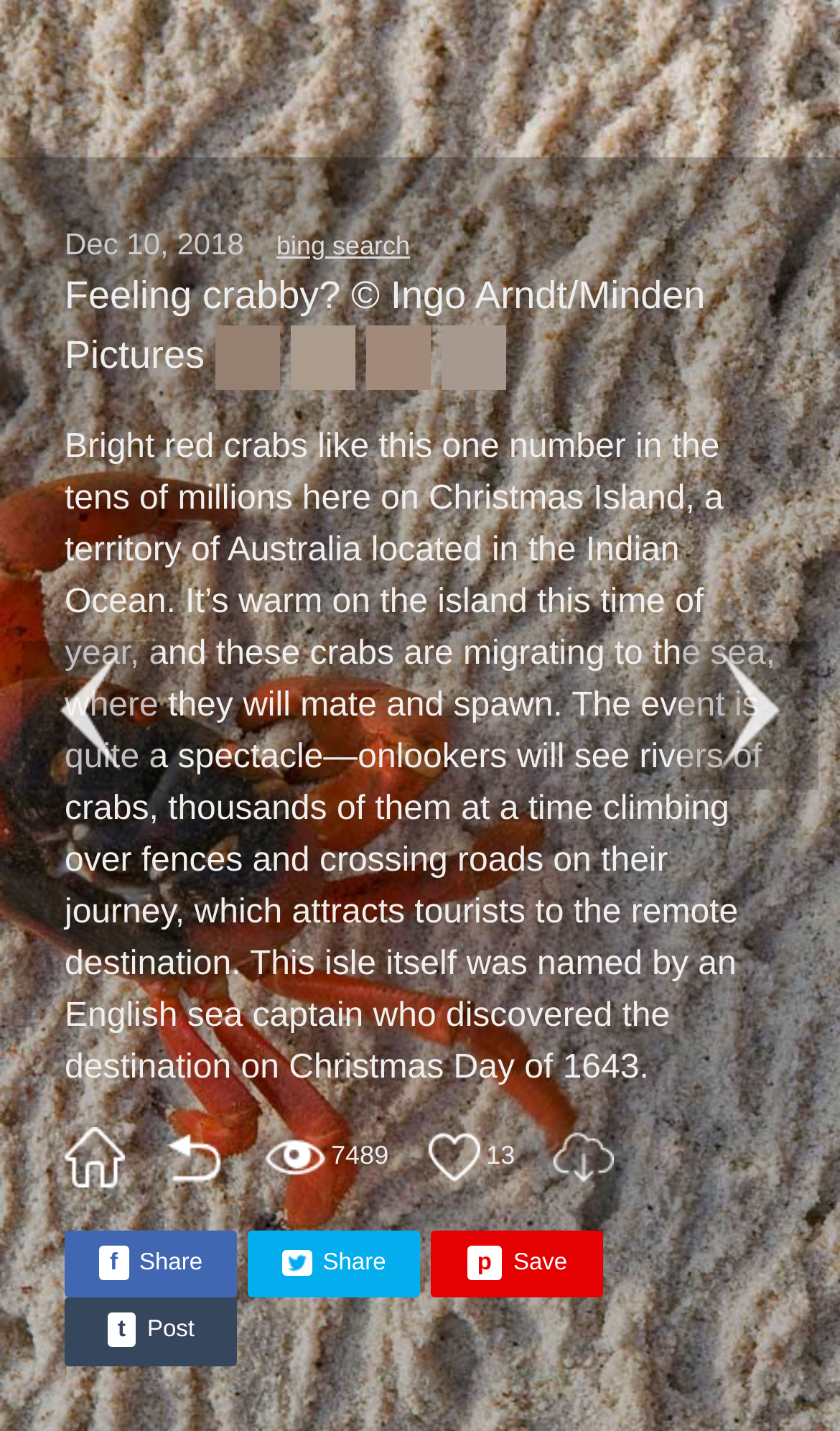Bounding box coordinates are specified in the format (top-left x, top-left y, bottom-right x, bottom-right y). All values are floating point numbers bounded between 0 and 1. Please provide the bounding box coordinate of the region this sentence describes: Choosing the Right Fragrance

None